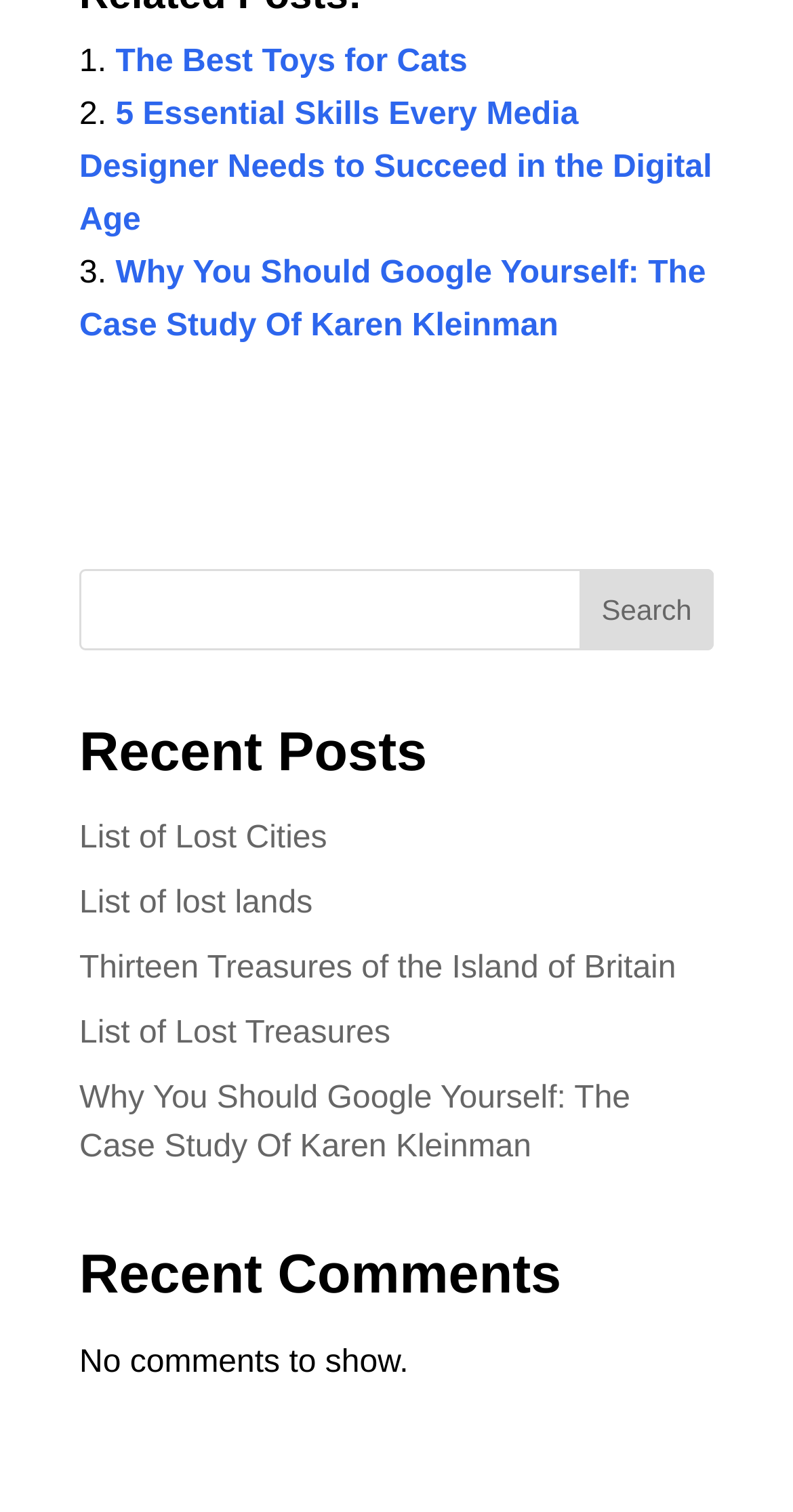How many headings are on the page? Observe the screenshot and provide a one-word or short phrase answer.

2